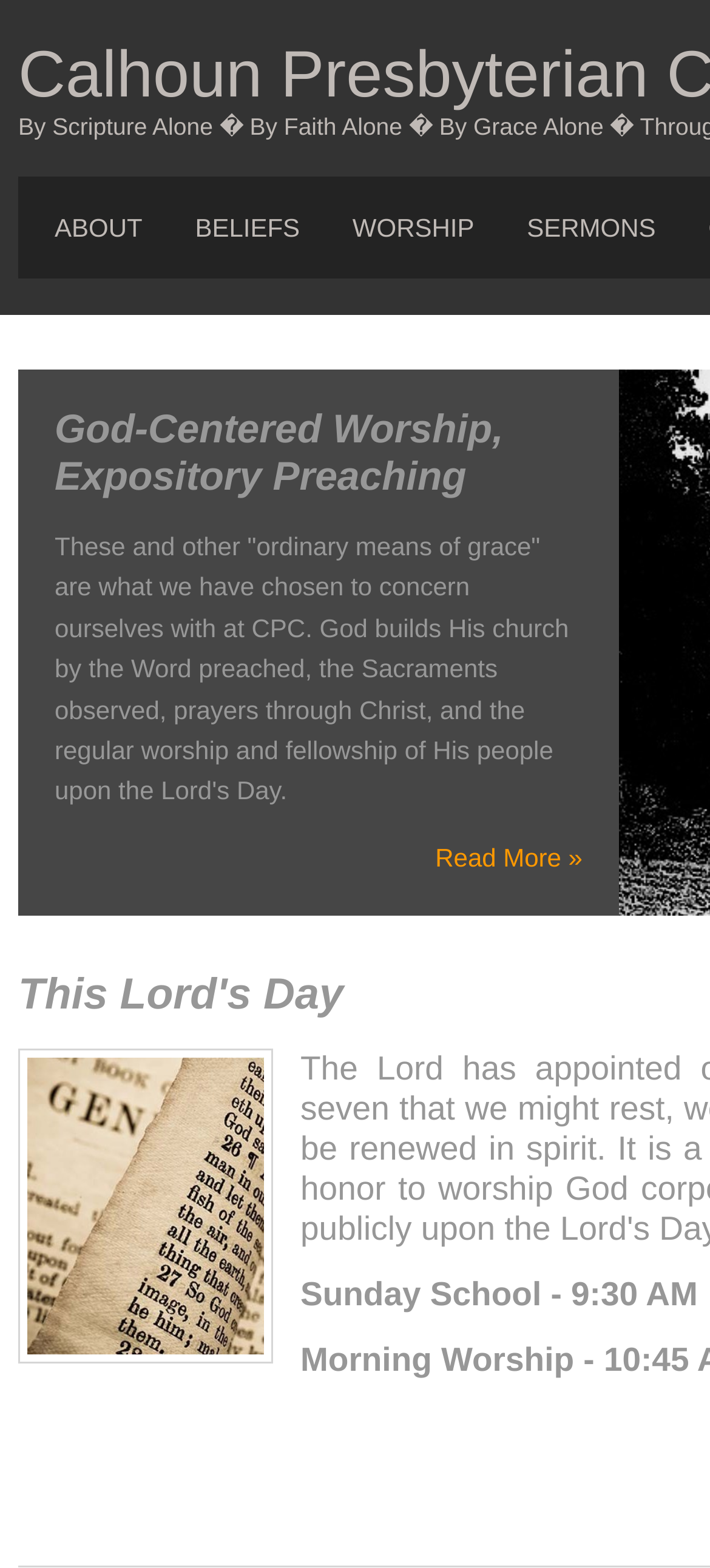What is depicted in the image?
Provide an in-depth and detailed answer to the question.

The image is labeled as 'Word of God', suggesting that it is a visual representation of the Bible or a biblical concept.